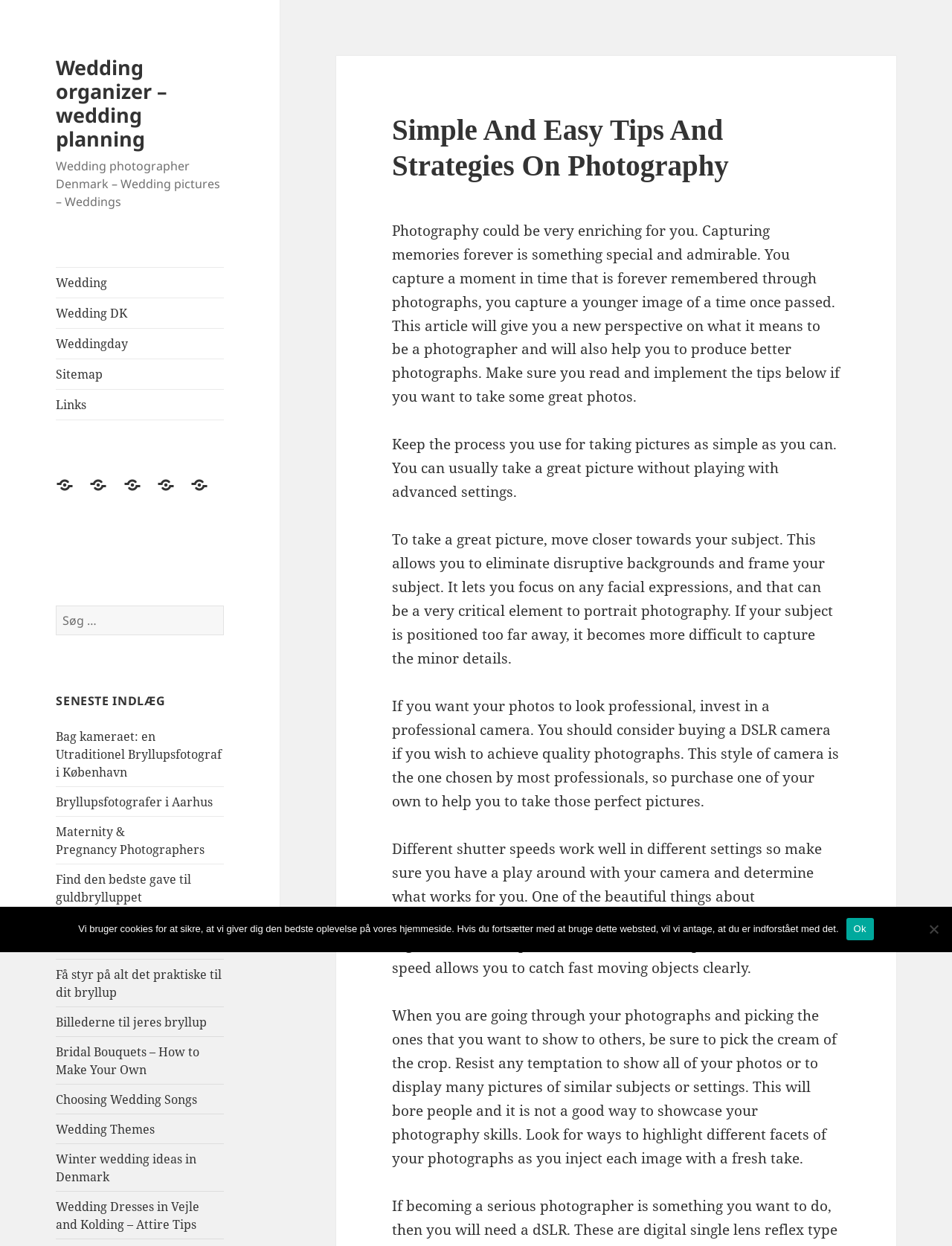Locate the bounding box coordinates of the clickable element to fulfill the following instruction: "Read the latest post". Provide the coordinates as four float numbers between 0 and 1 in the format [left, top, right, bottom].

[0.059, 0.584, 0.233, 0.626]